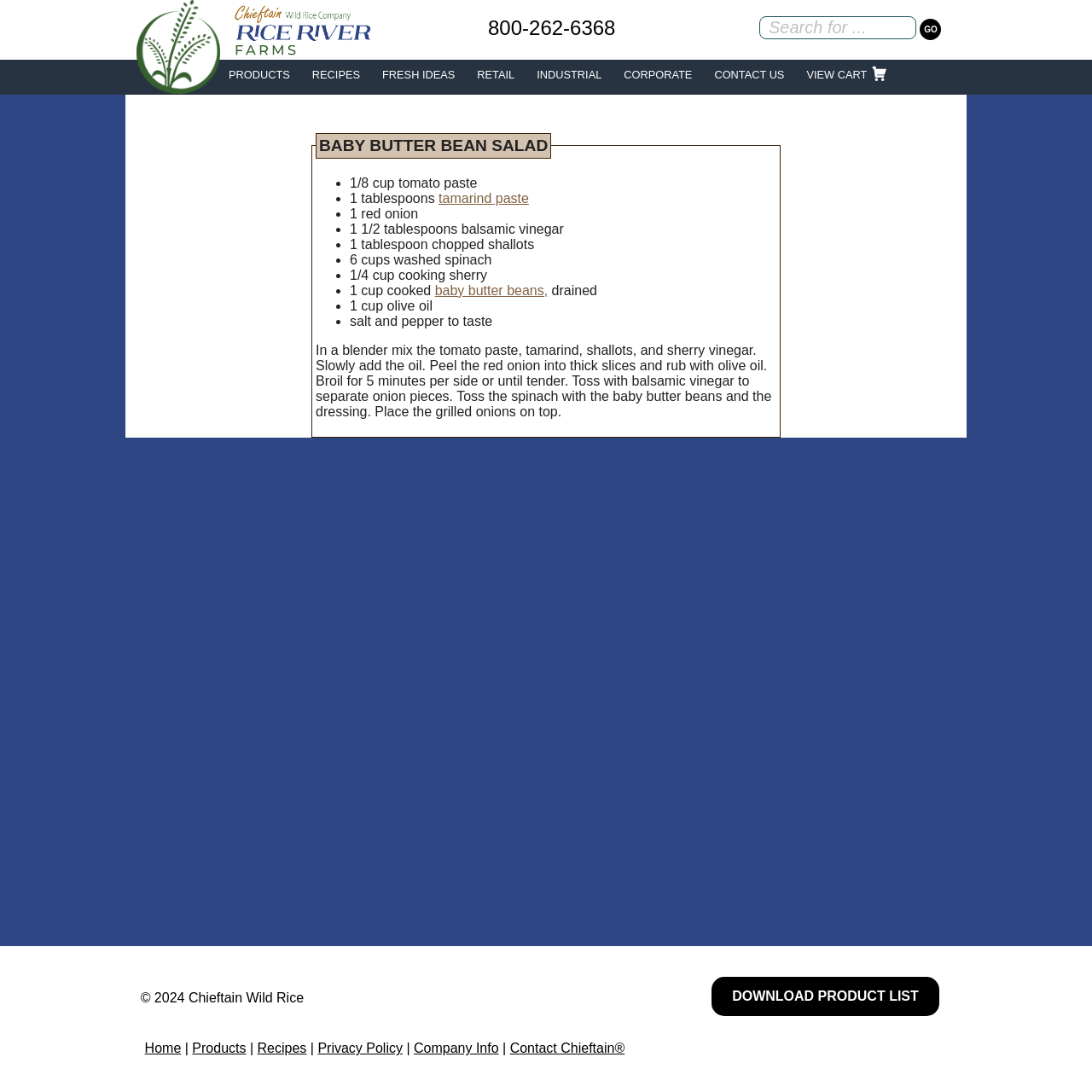What is the phone number to contact Chieftain Wild Rice?
Please use the image to provide a one-word or short phrase answer.

800-262-6368